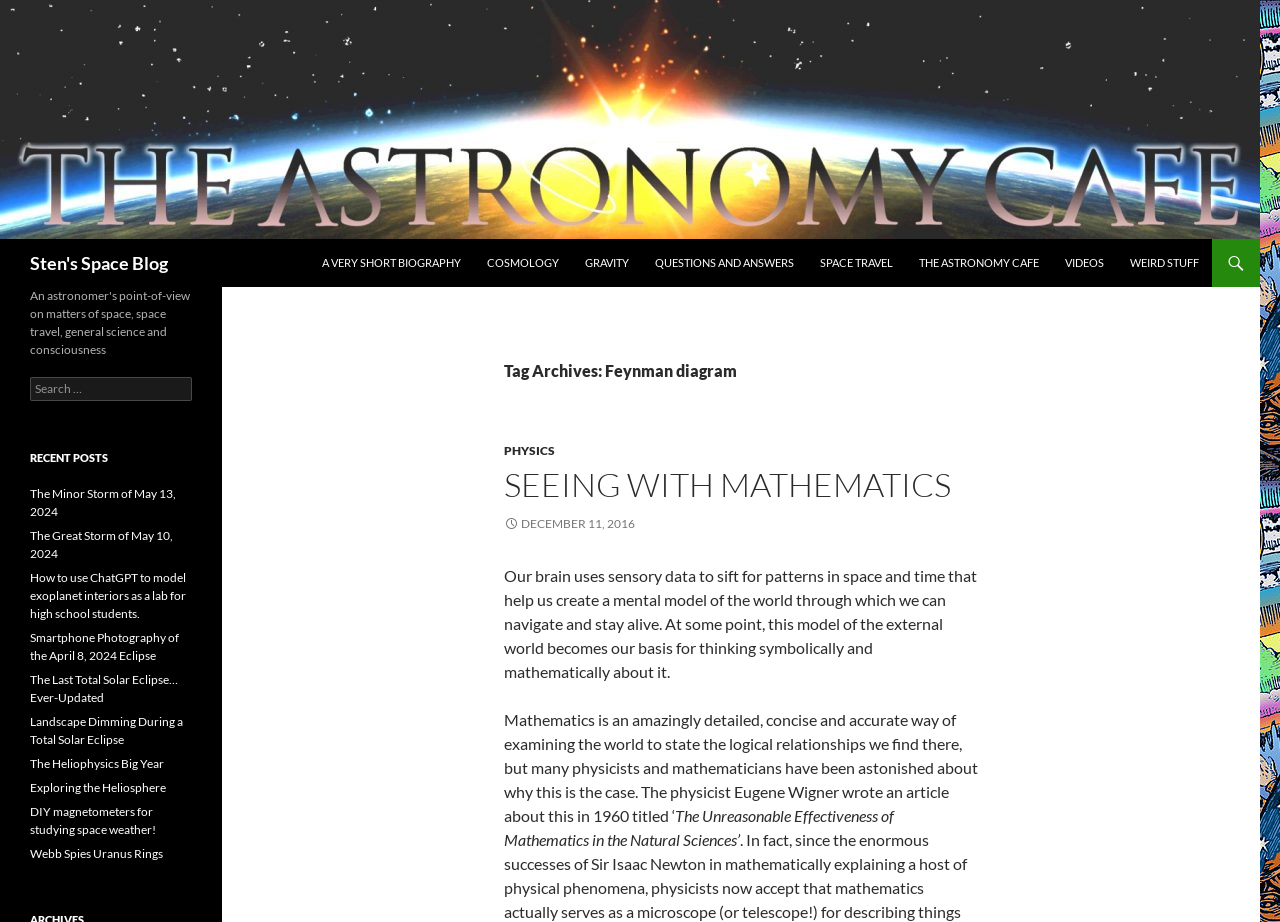What is the purpose of the search box?
Using the information from the image, provide a comprehensive answer to the question.

The search box is located below the blog's name and has a placeholder text 'Search for:', indicating that it is meant to be used to search for specific content within the blog.